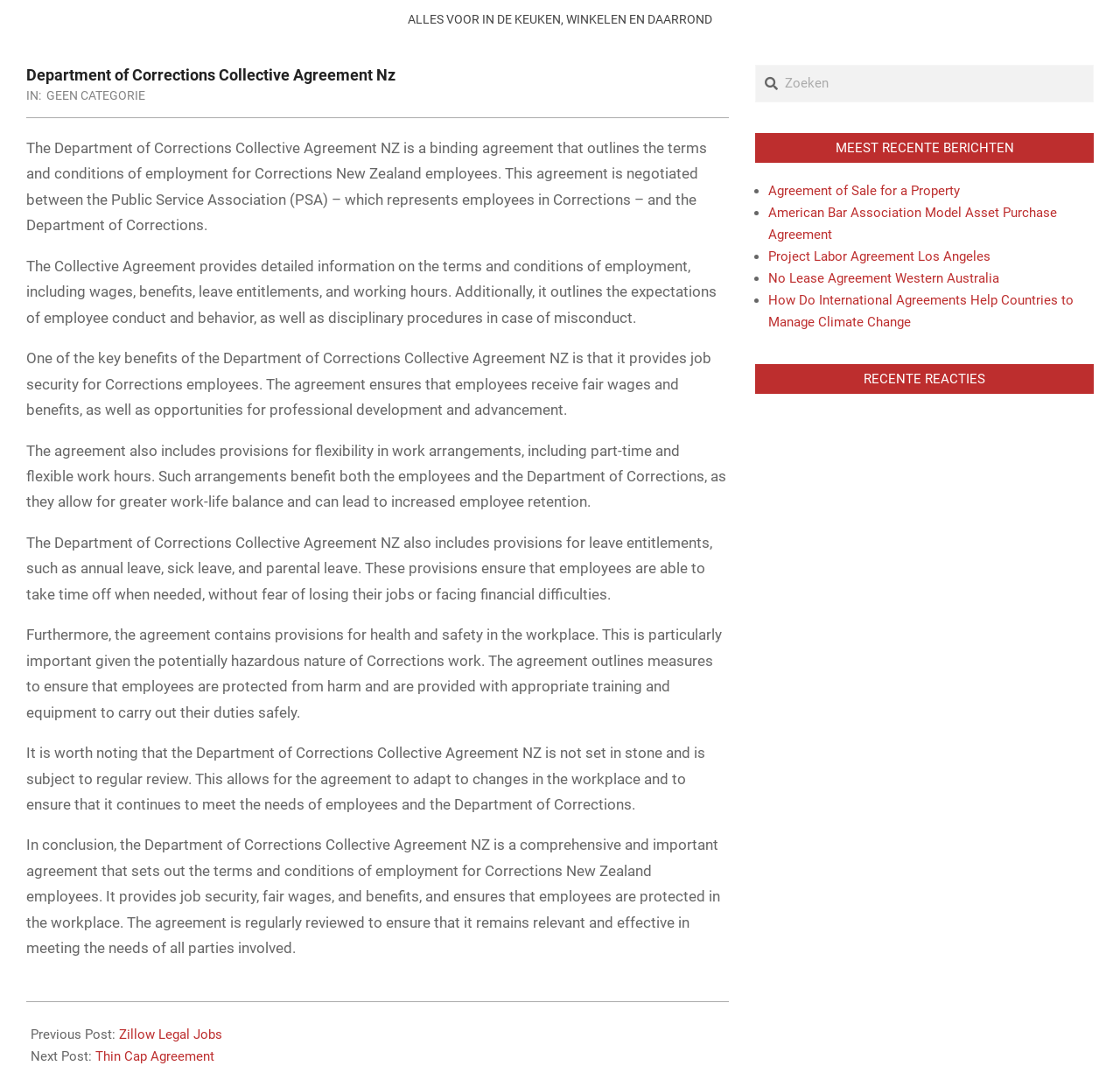Please provide a one-word or phrase answer to the question: 
What is one of the key benefits of the Collective Agreement?

job security